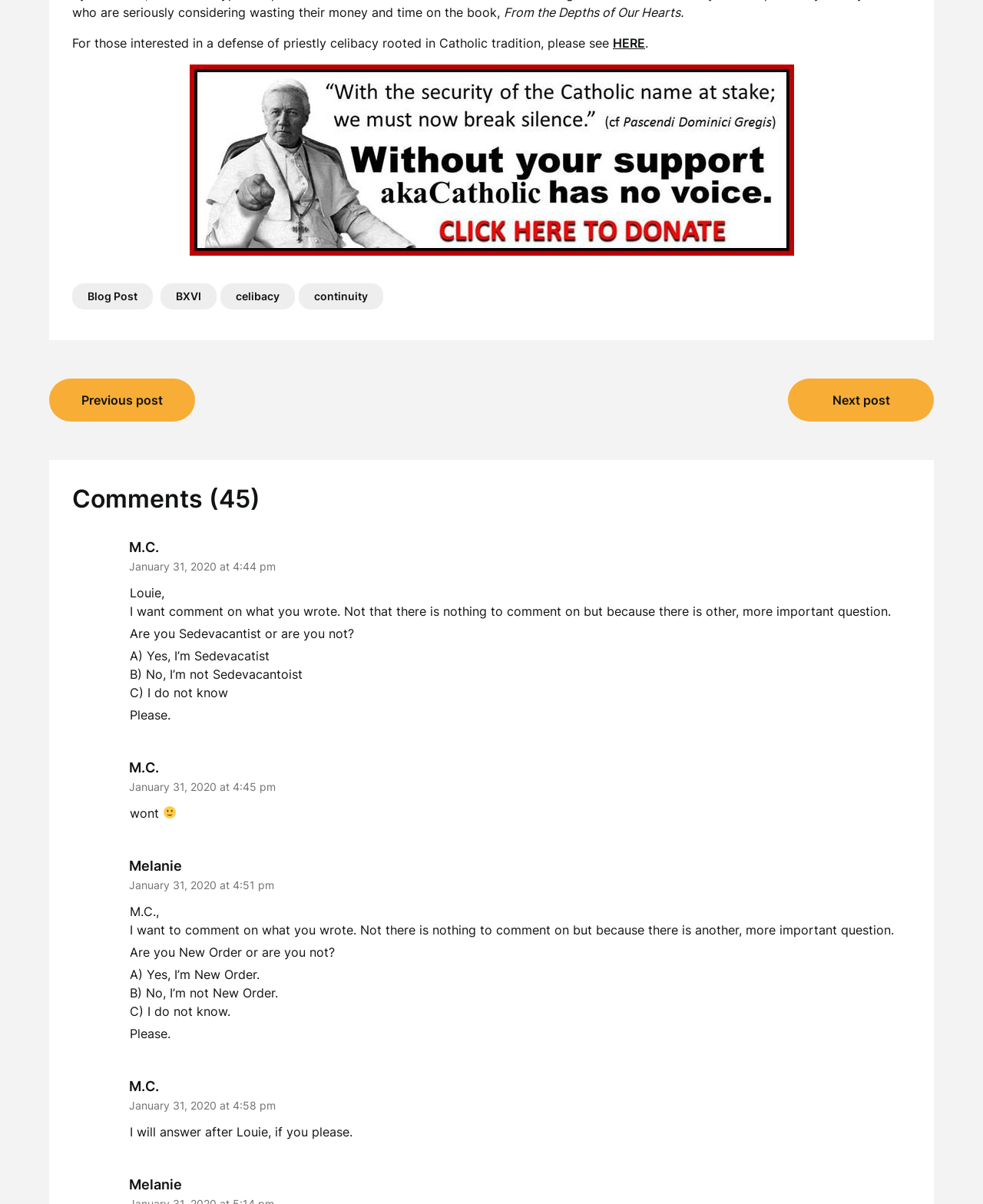Respond with a single word or phrase:
How many comments are there?

45